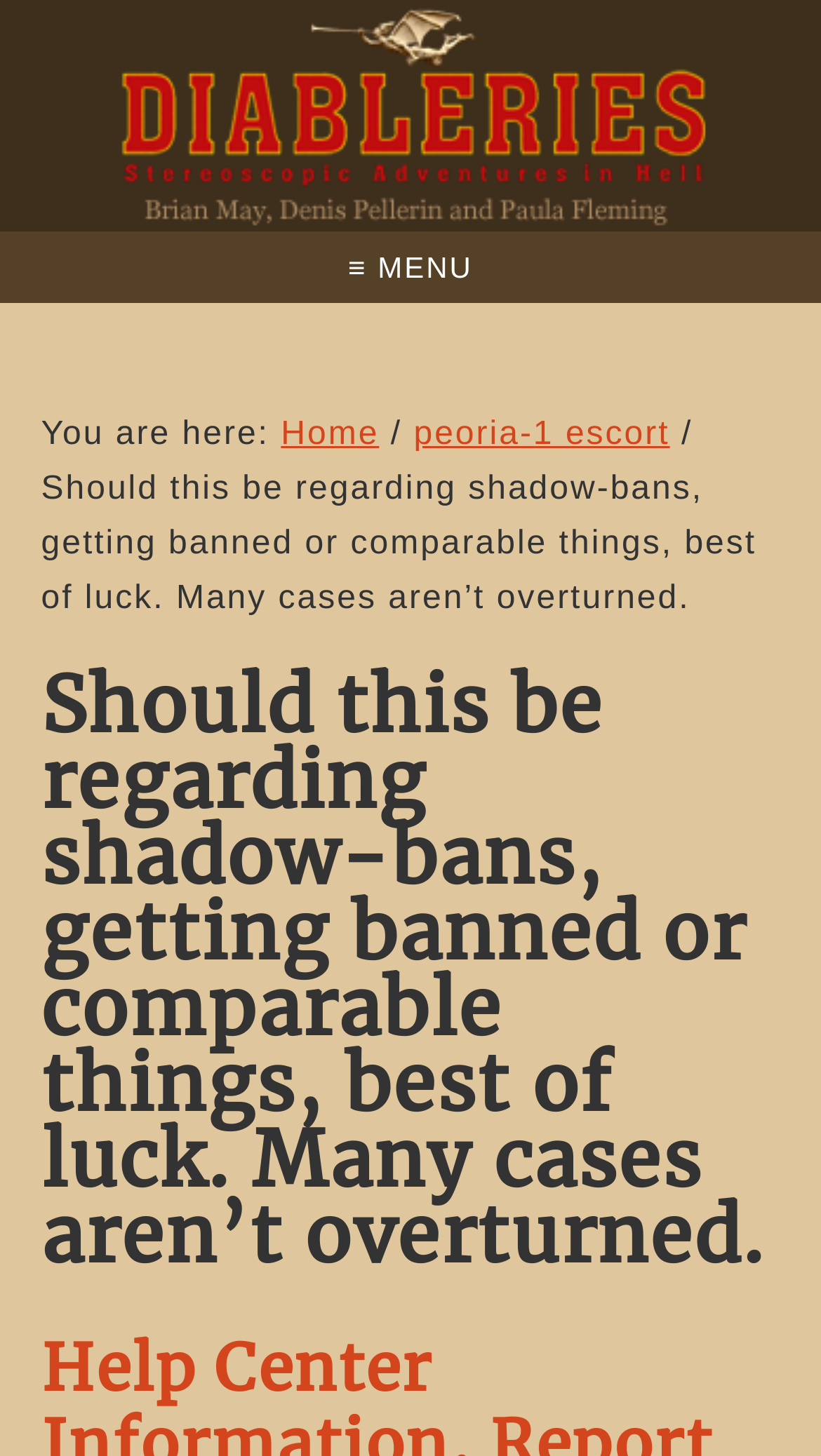Use a single word or phrase to answer this question: 
What is the separator symbol in the breadcrumb navigation?

/